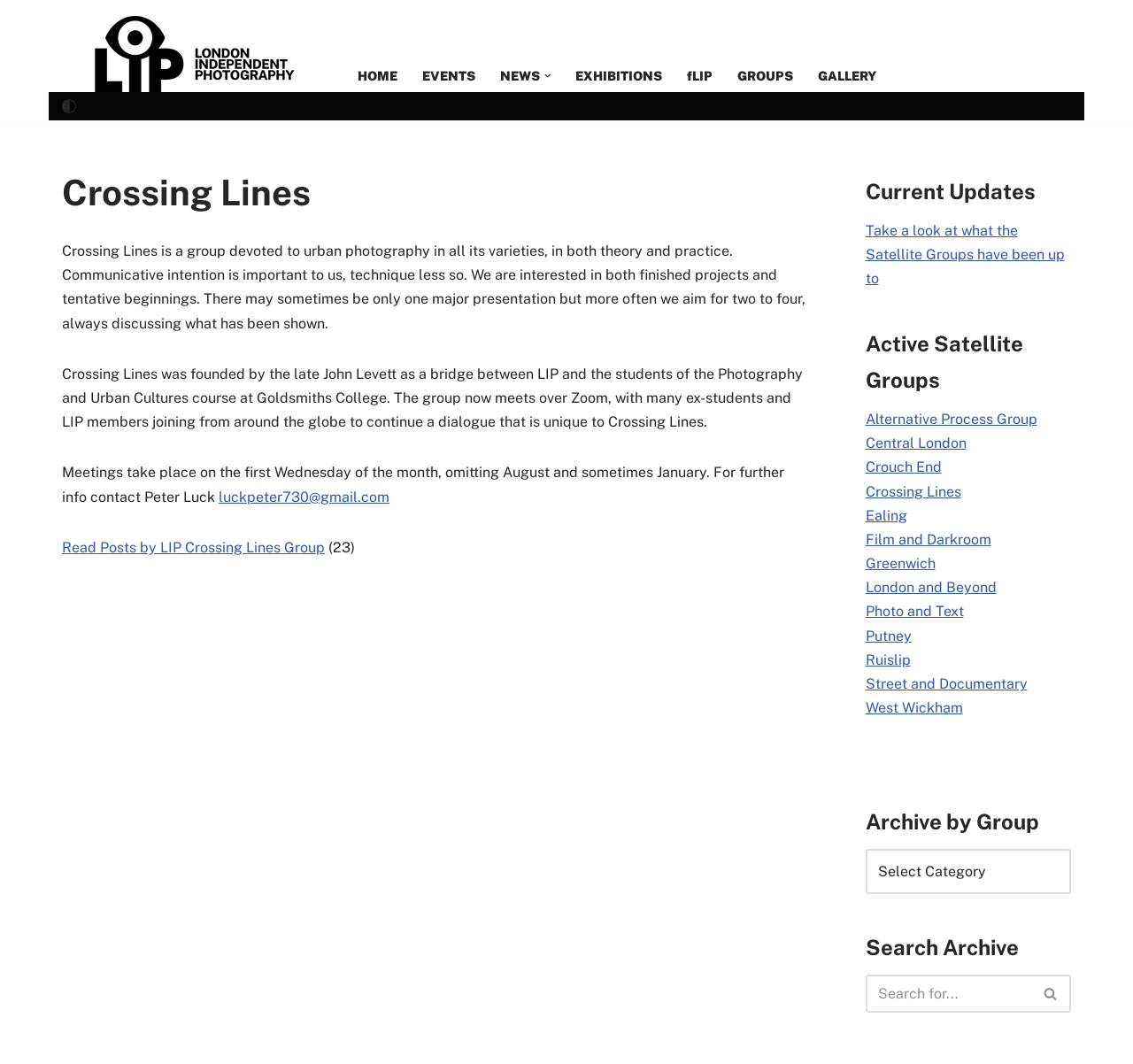Identify the bounding box of the UI component described as: "Crossing Lines".

[0.764, 0.454, 0.848, 0.47]